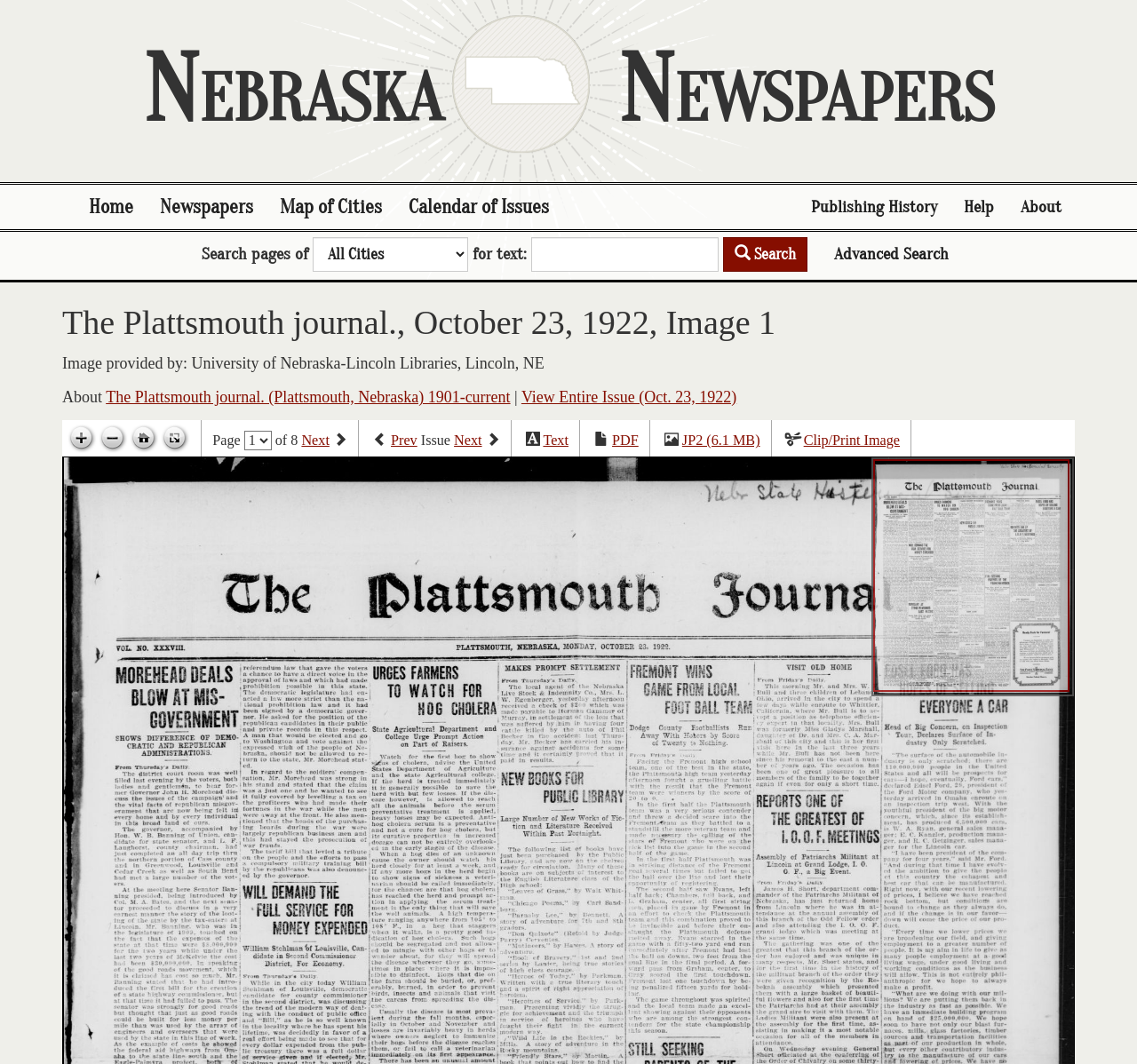Please locate the bounding box coordinates of the element that needs to be clicked to achieve the following instruction: "Go to home page". The coordinates should be four float numbers between 0 and 1, i.e., [left, top, right, bottom].

[0.066, 0.174, 0.129, 0.216]